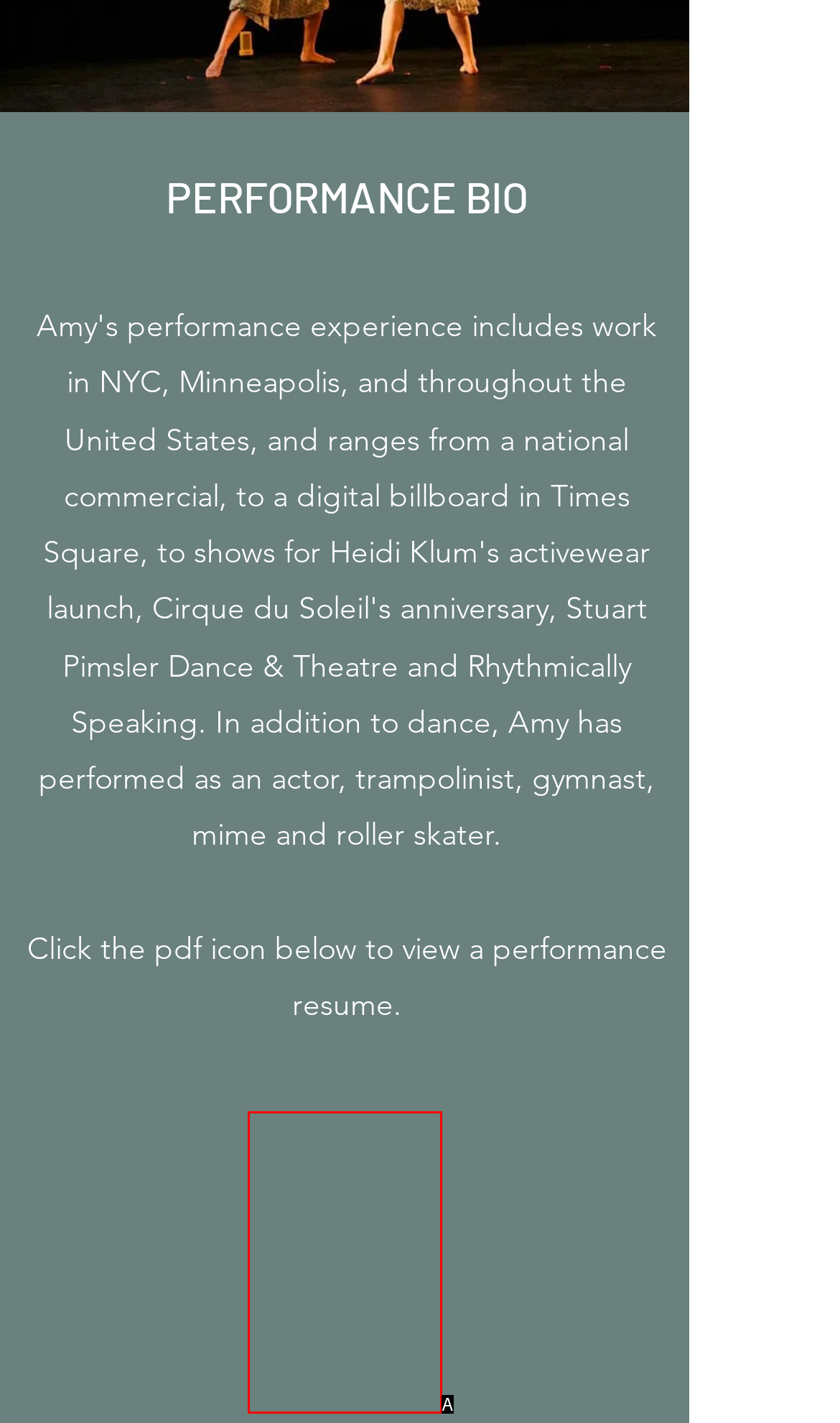Identify the HTML element that best matches the description: Social Wall (Display). Provide your answer by selecting the corresponding letter from the given options.

None